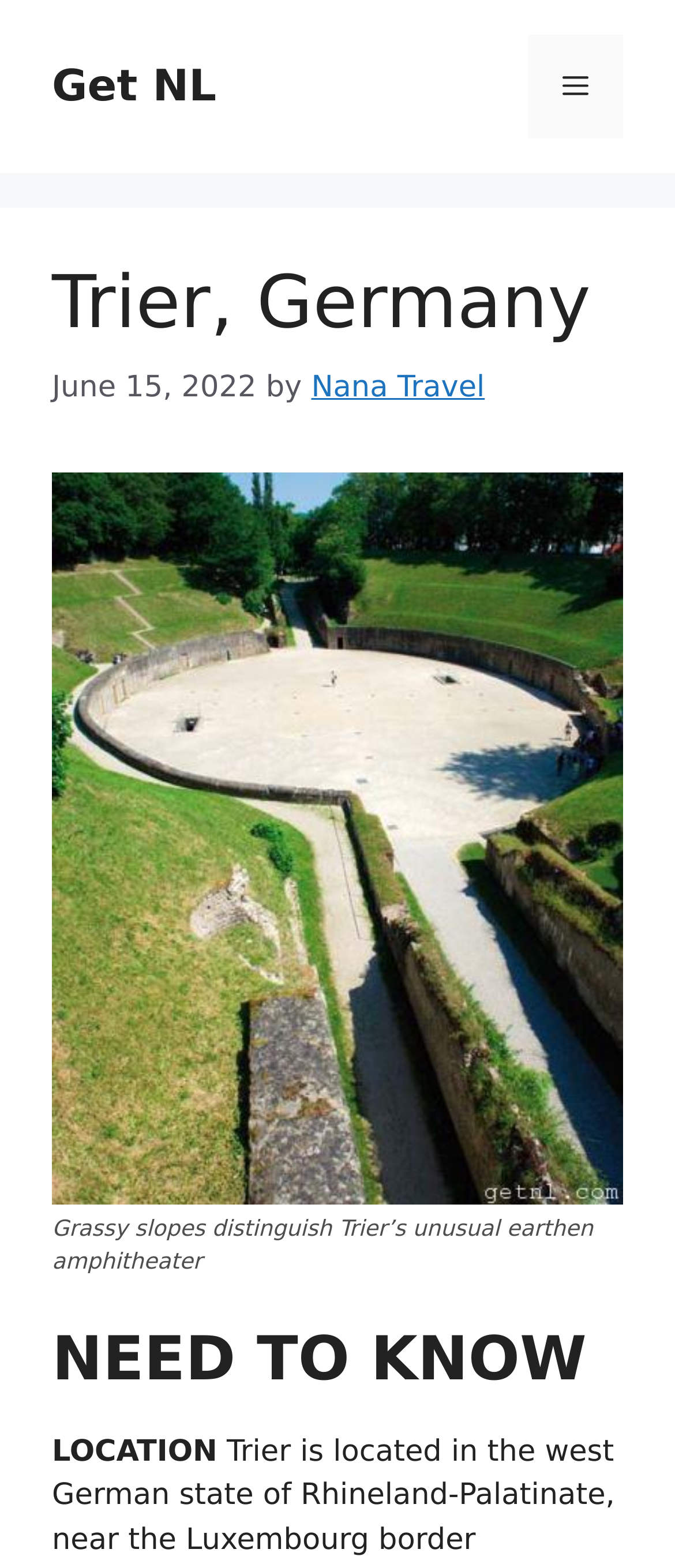What is the unusual feature of Trier's amphitheater?
Please provide a detailed and thorough answer to the question.

I found the answer by looking at the image caption, which describes the image as 'Grassy slopes distinguish Trier’s unusual earthen amphitheater'.